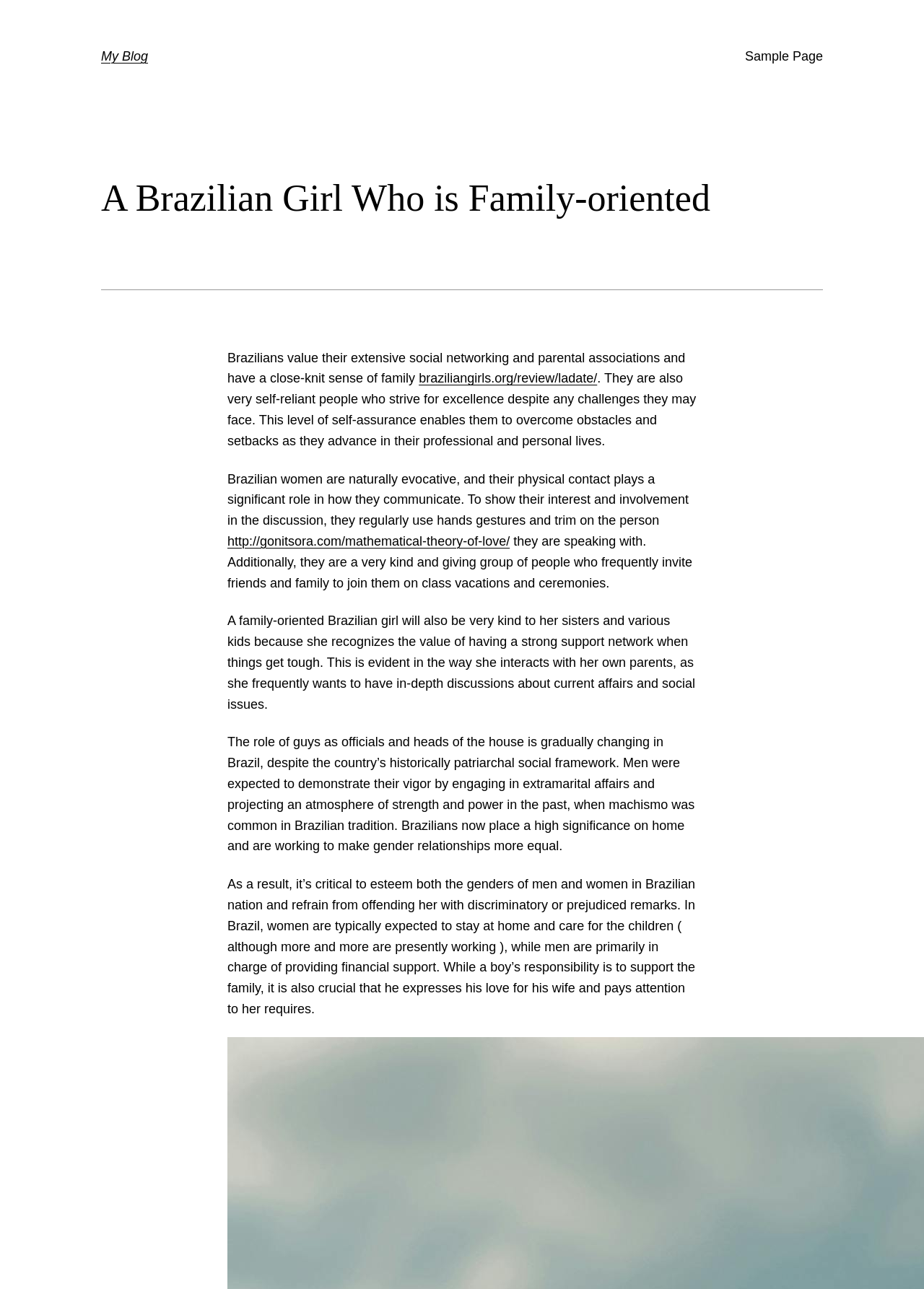How do Brazilian women communicate?
Examine the webpage screenshot and provide an in-depth answer to the question.

The text states that Brazilian women are naturally evocative, and their physical contact plays a significant role in how they communicate, often using hands gestures and touching the person they are speaking with to show their interest and involvement in the discussion.